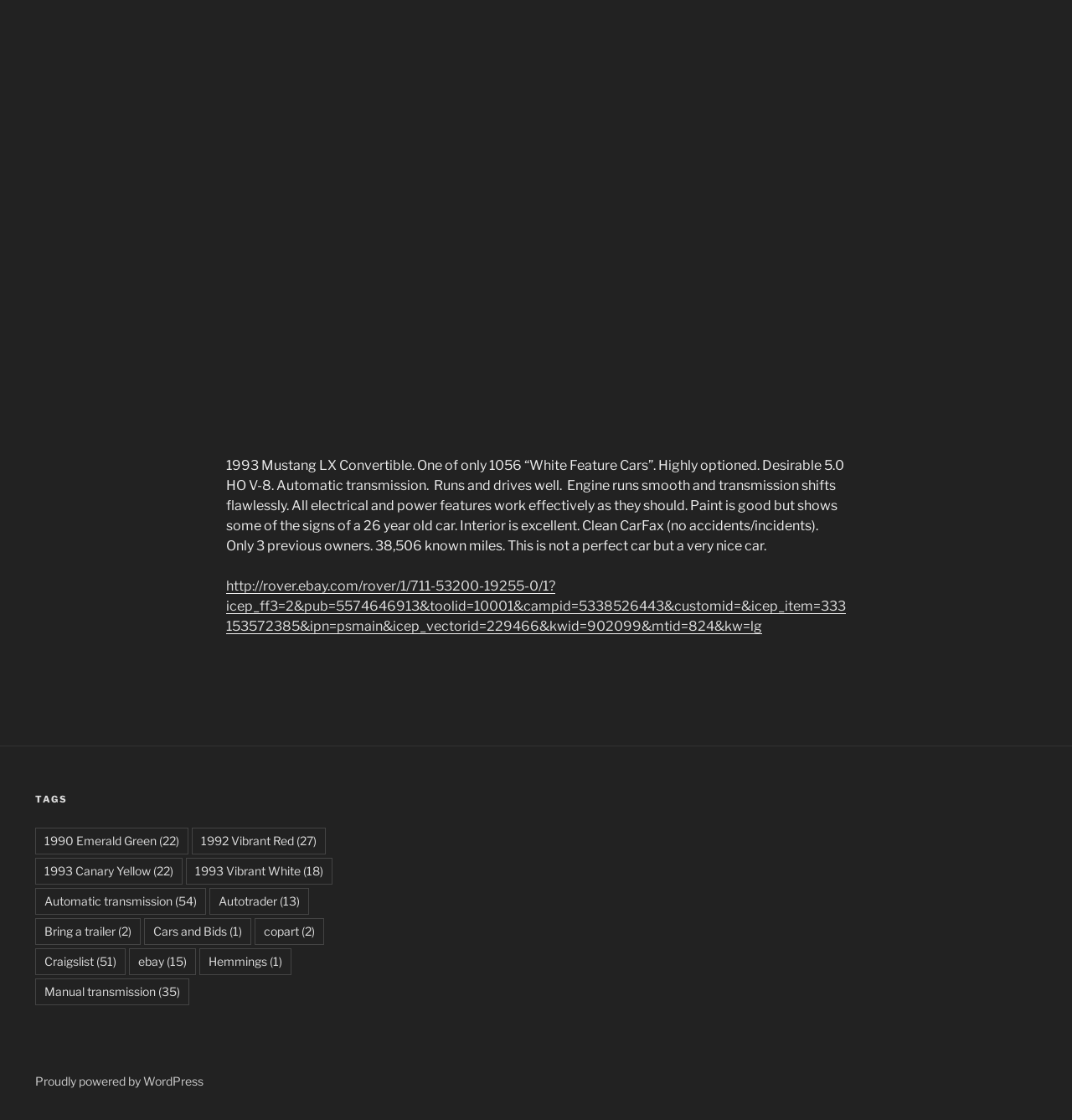Show me the bounding box coordinates of the clickable region to achieve the task as per the instruction: "Explore 1990 Emerald Green items".

[0.033, 0.739, 0.176, 0.763]